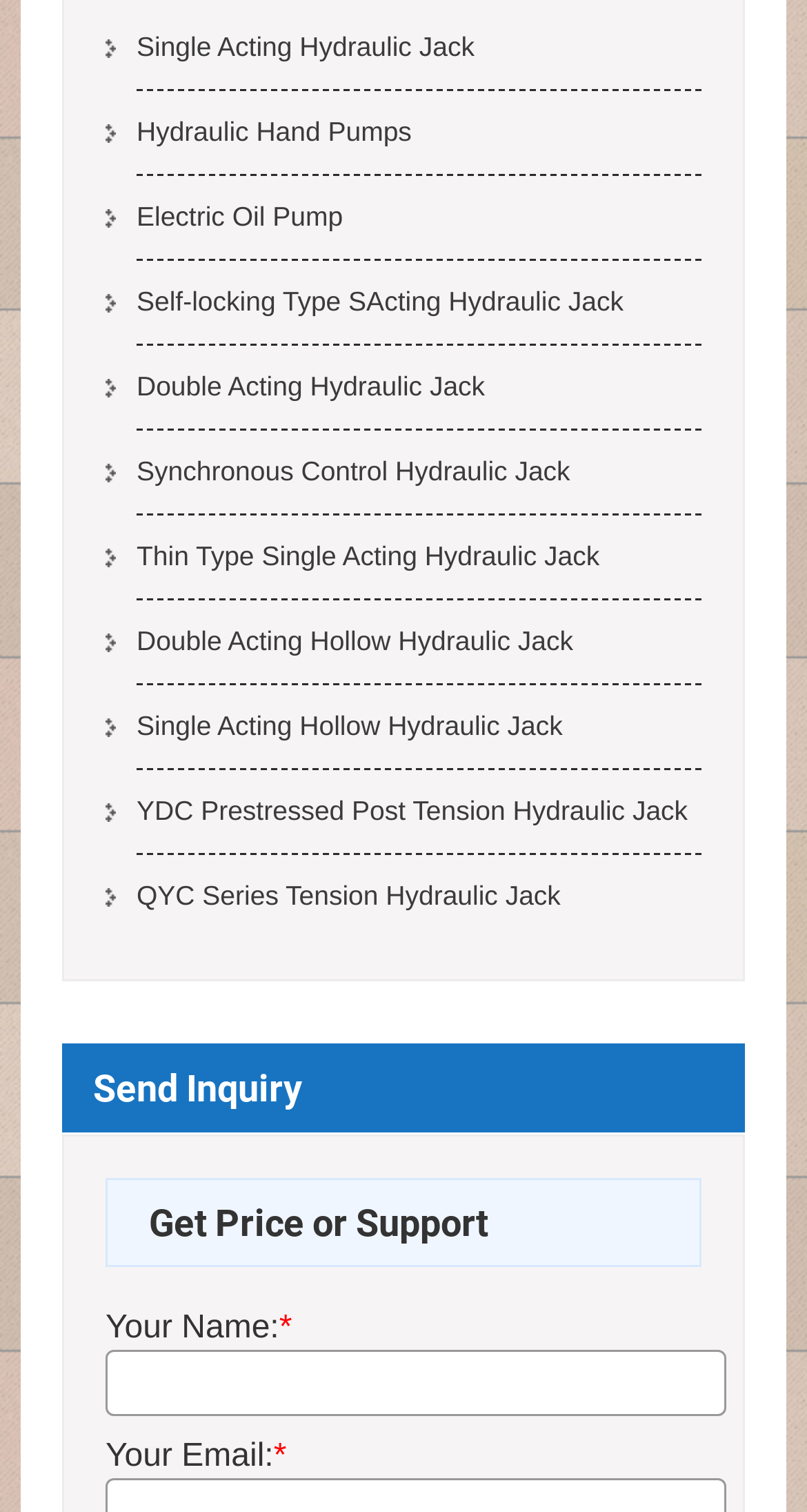Bounding box coordinates should be in the format (top-left x, top-left y, bottom-right x, bottom-right y) and all values should be floating point numbers between 0 and 1. Determine the bounding box coordinate for the UI element described as: Hydraulic Hand Pumps

[0.169, 0.073, 0.869, 0.116]